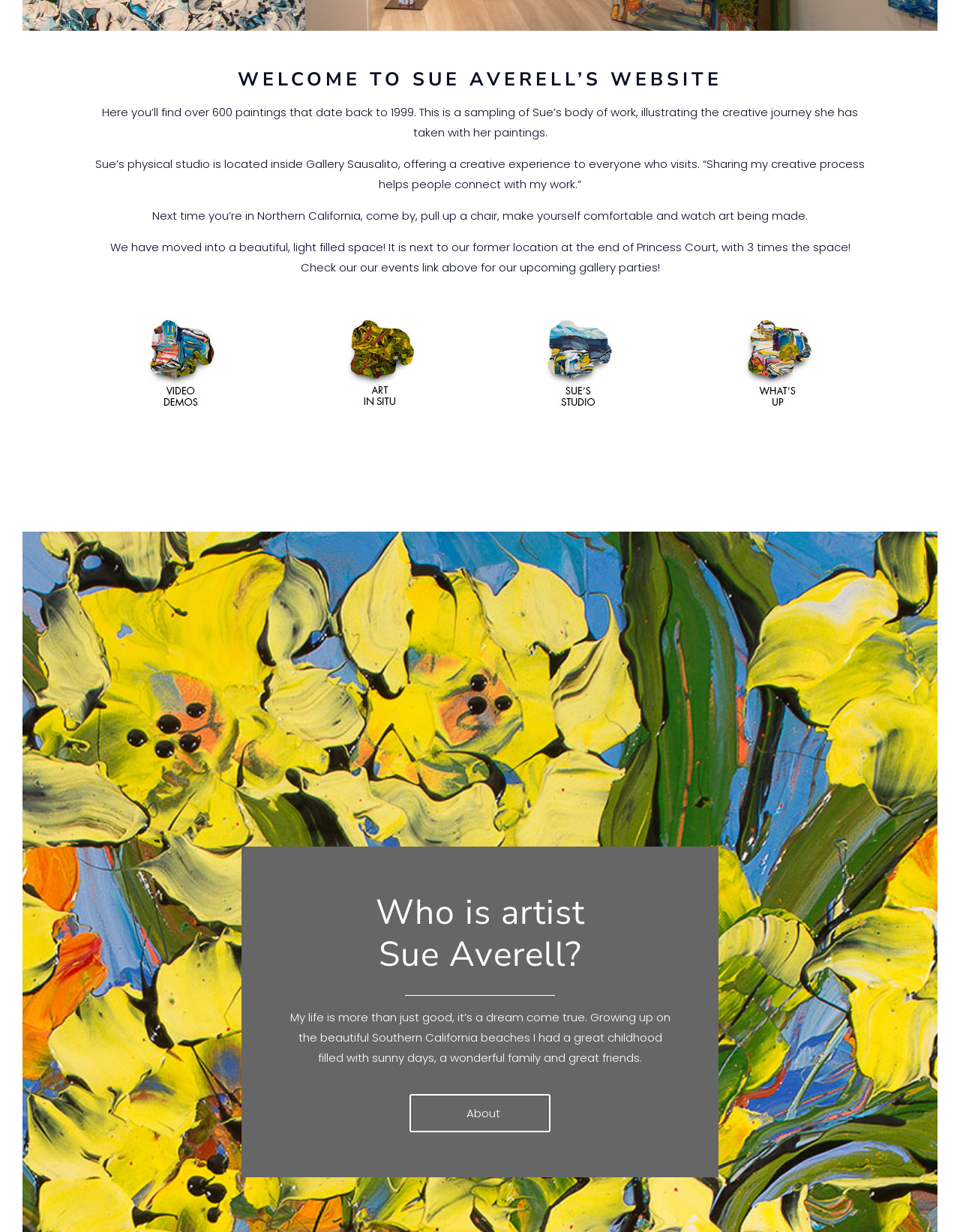Identify the bounding box for the UI element described as: ".path{fill:none;stroke:#333;stroke-miterlimit:10;stroke-width:1.5px;}". The coordinates should be four float numbers between 0 and 1, i.e., [left, top, right, bottom].

[0.58, 0.277, 0.627, 0.313]